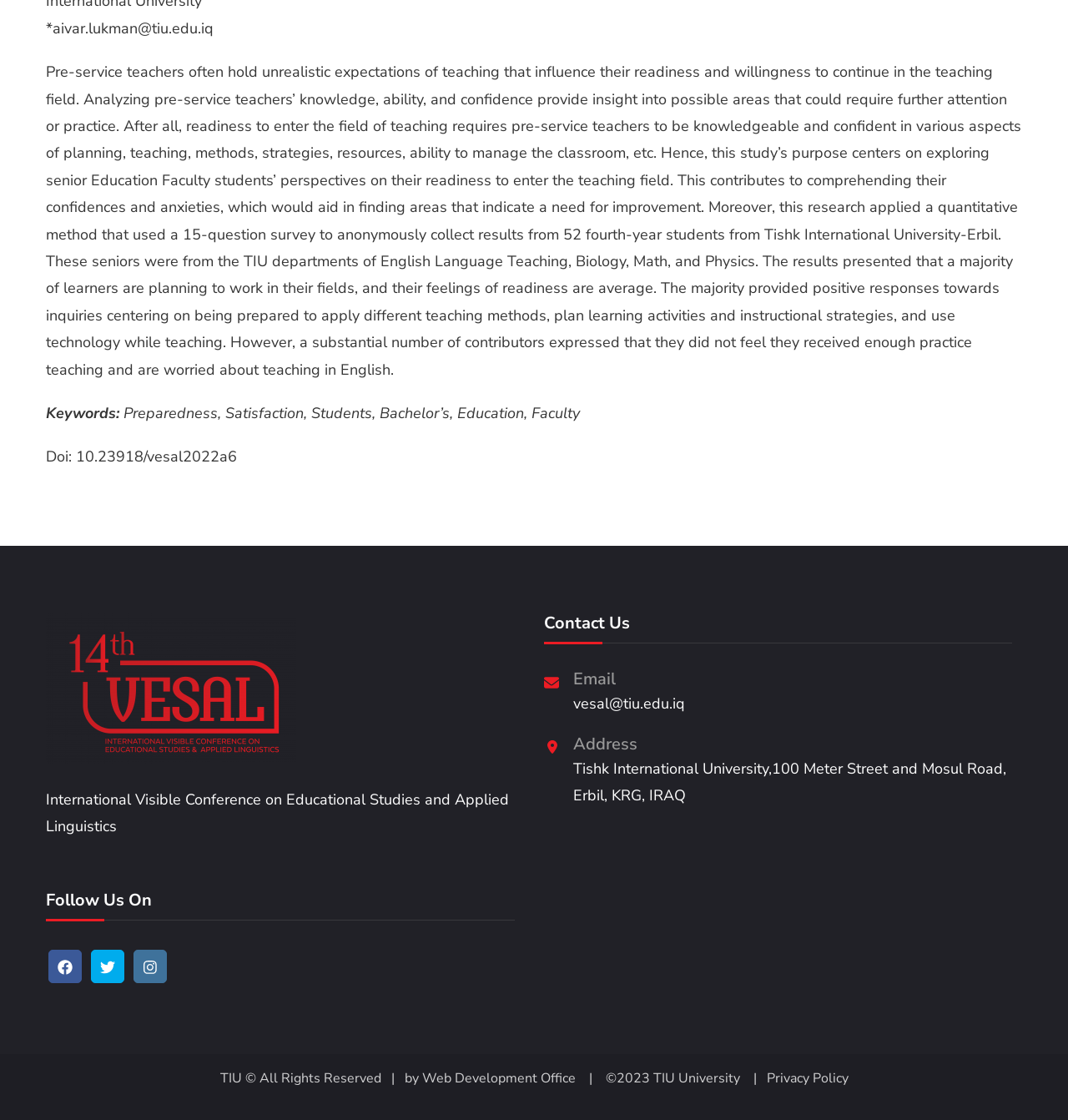Based on the element description name="head1_r2_c04", identify the bounding box coordinates for the UI element. The coordinates should be in the format (top-left x, top-left y, bottom-right x, bottom-right y) and within the 0 to 1 range.

None